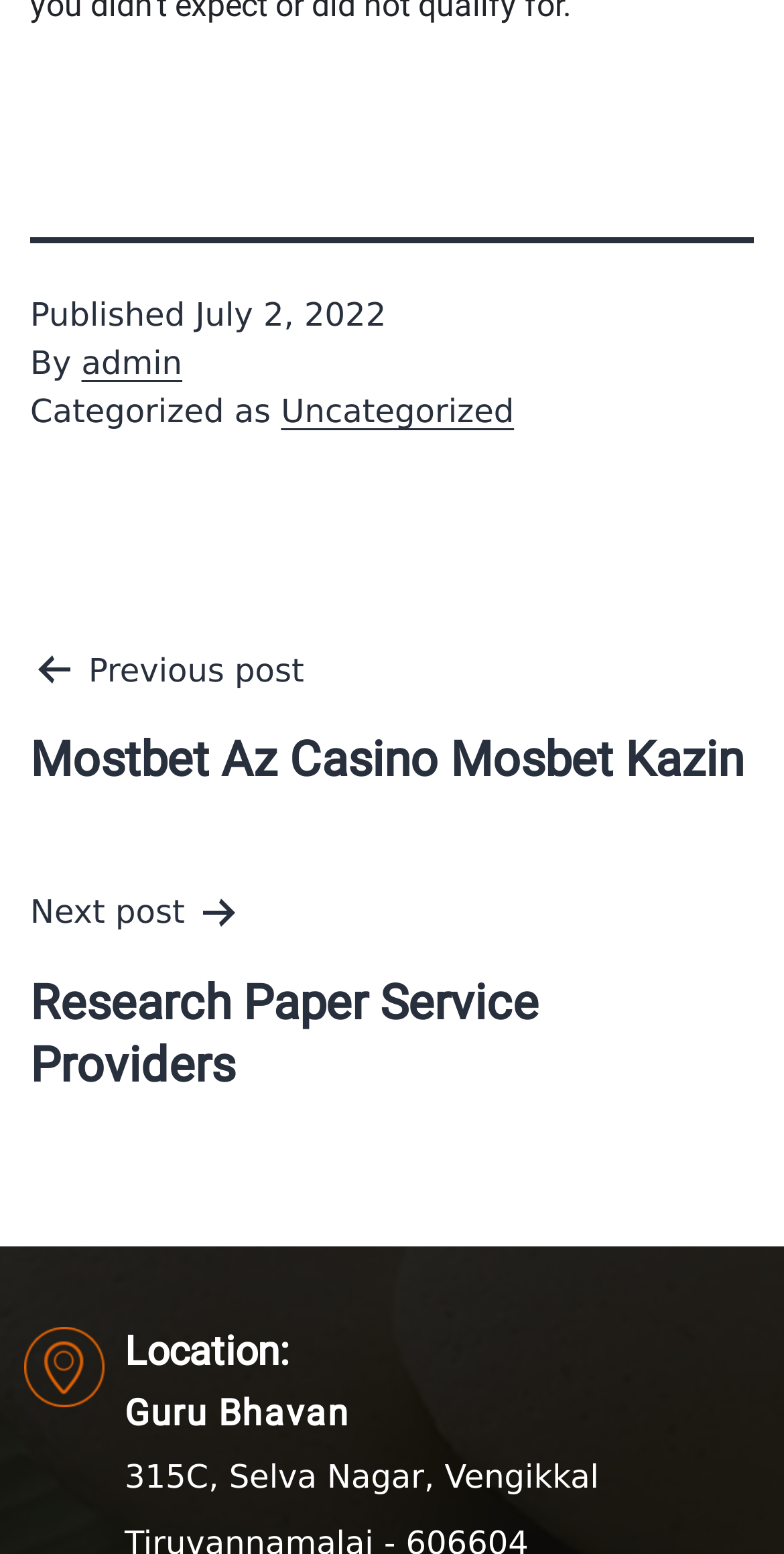What is the category of the post?
Provide an in-depth answer to the question, covering all aspects.

I found the category of the post by looking at the footer section of the webpage, where it says 'Categorized as' followed by the category 'Uncategorized', which is a link.